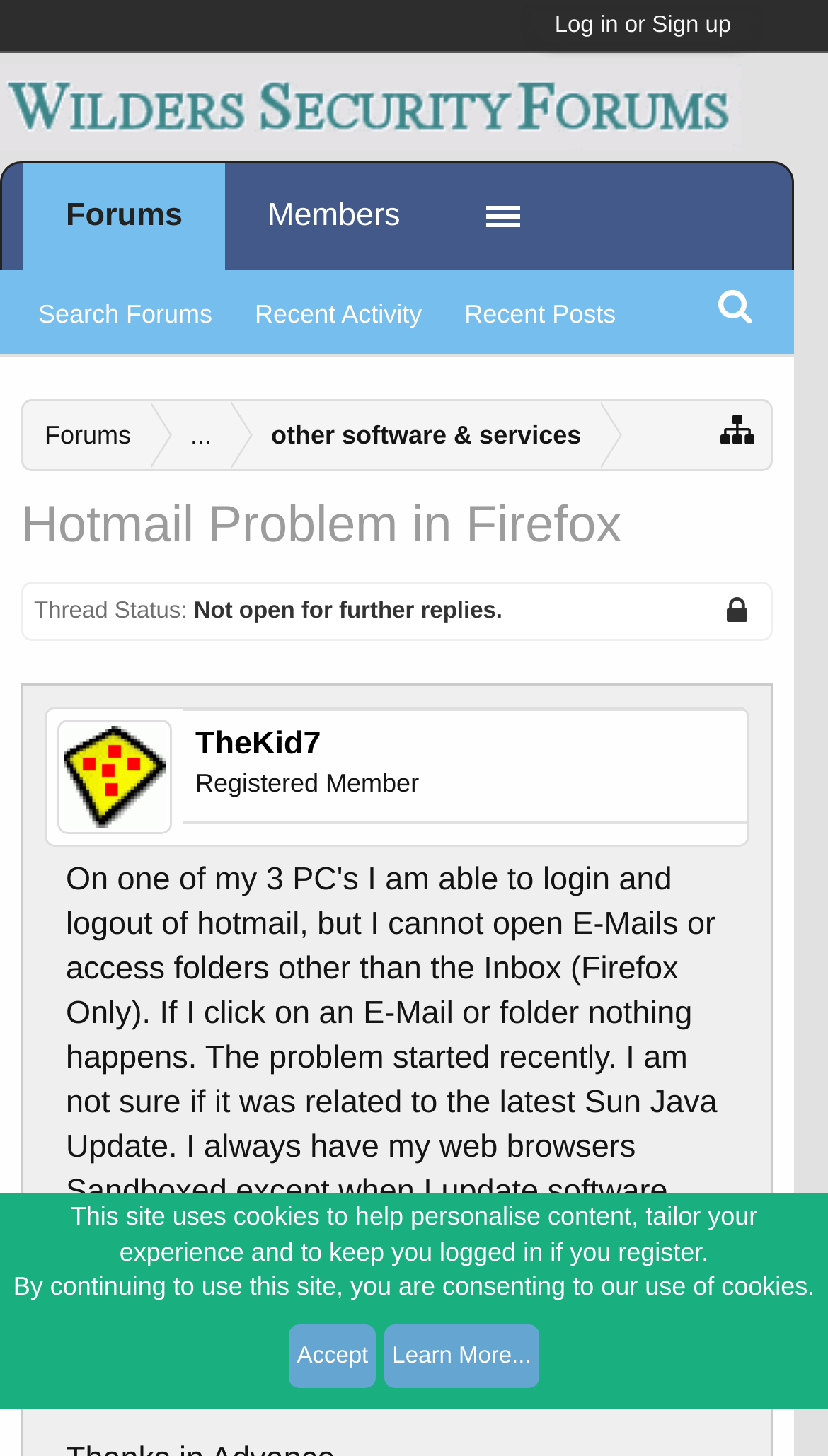Answer the question with a brief word or phrase:
What is the user's question in this topic?

What could be the cause of this problem?